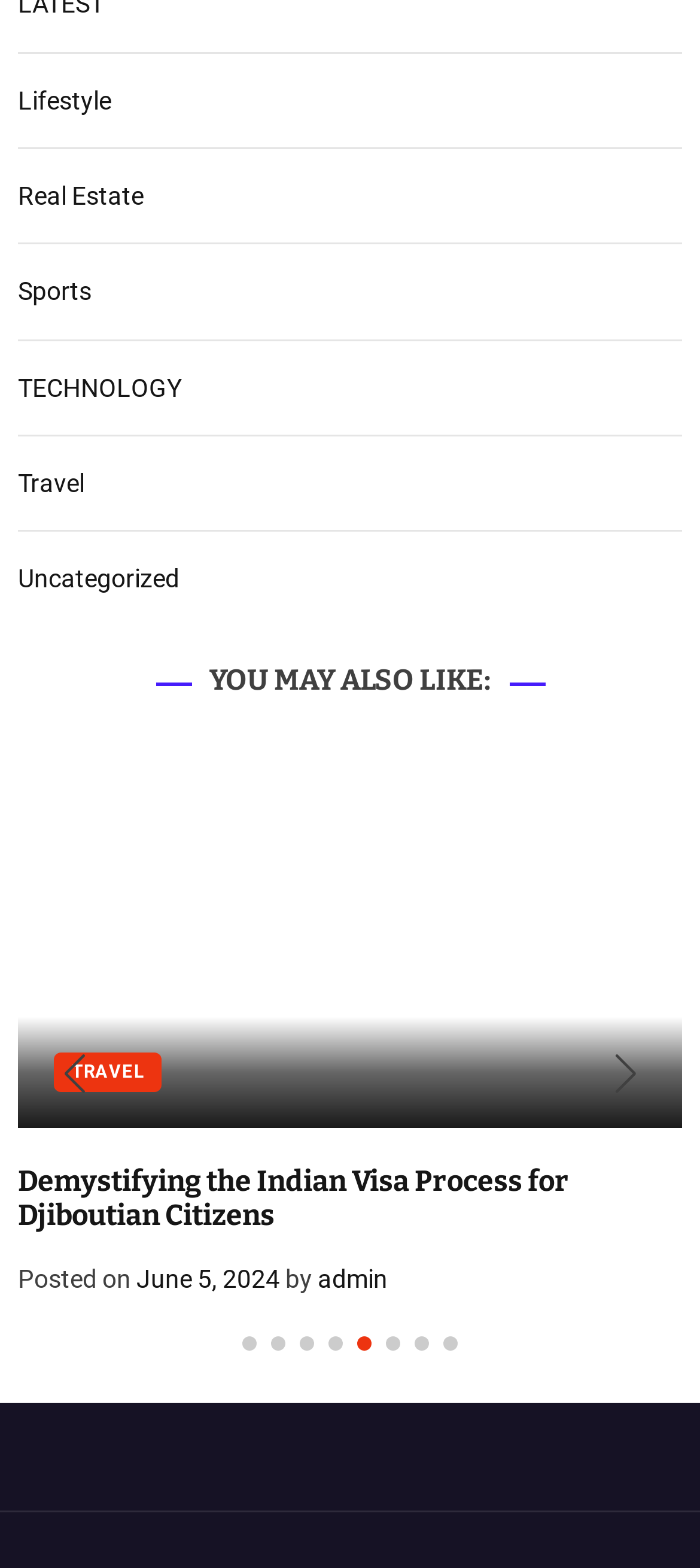Locate and provide the bounding box coordinates for the HTML element that matches this description: "Uncategorized".

[0.026, 0.36, 0.256, 0.379]